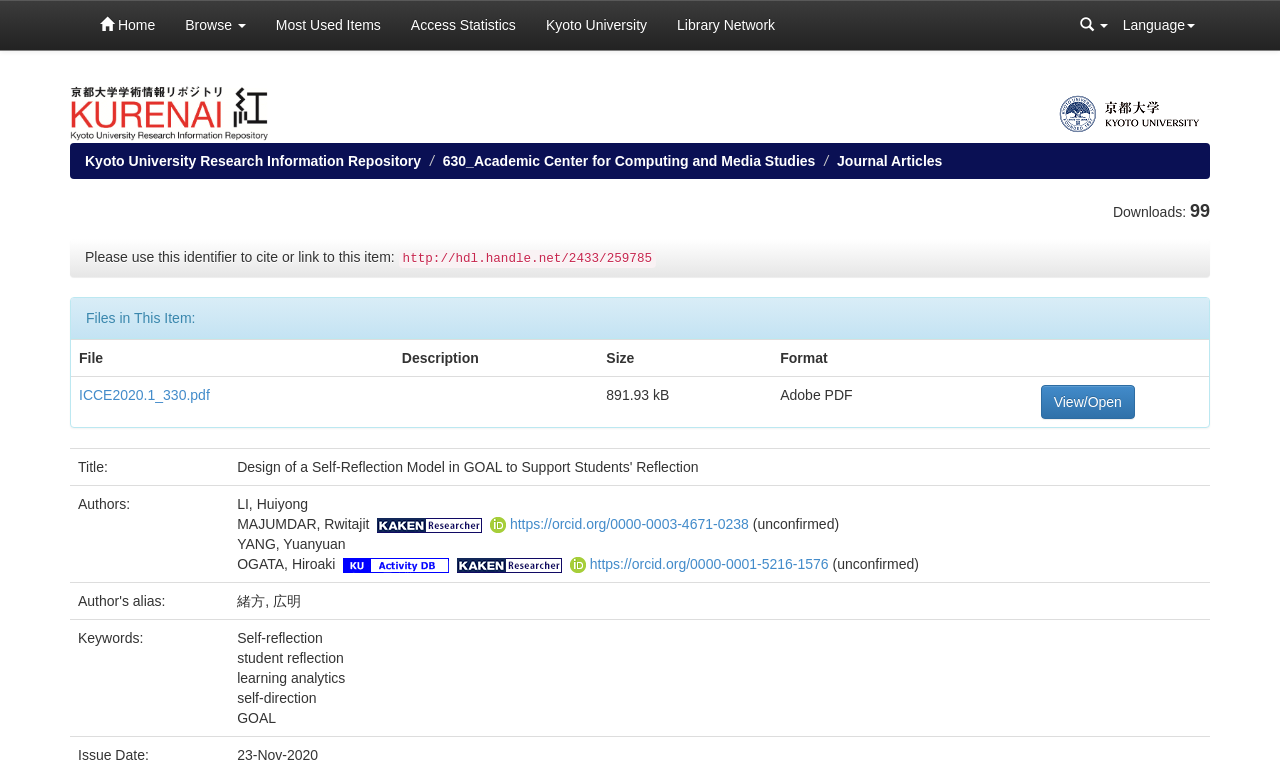Bounding box coordinates are specified in the format (top-left x, top-left y, bottom-right x, bottom-right y). All values are floating point numbers bounded between 0 and 1. Please provide the bounding box coordinate of the region this sentence describes: Browse

[0.133, 0.0, 0.204, 0.066]